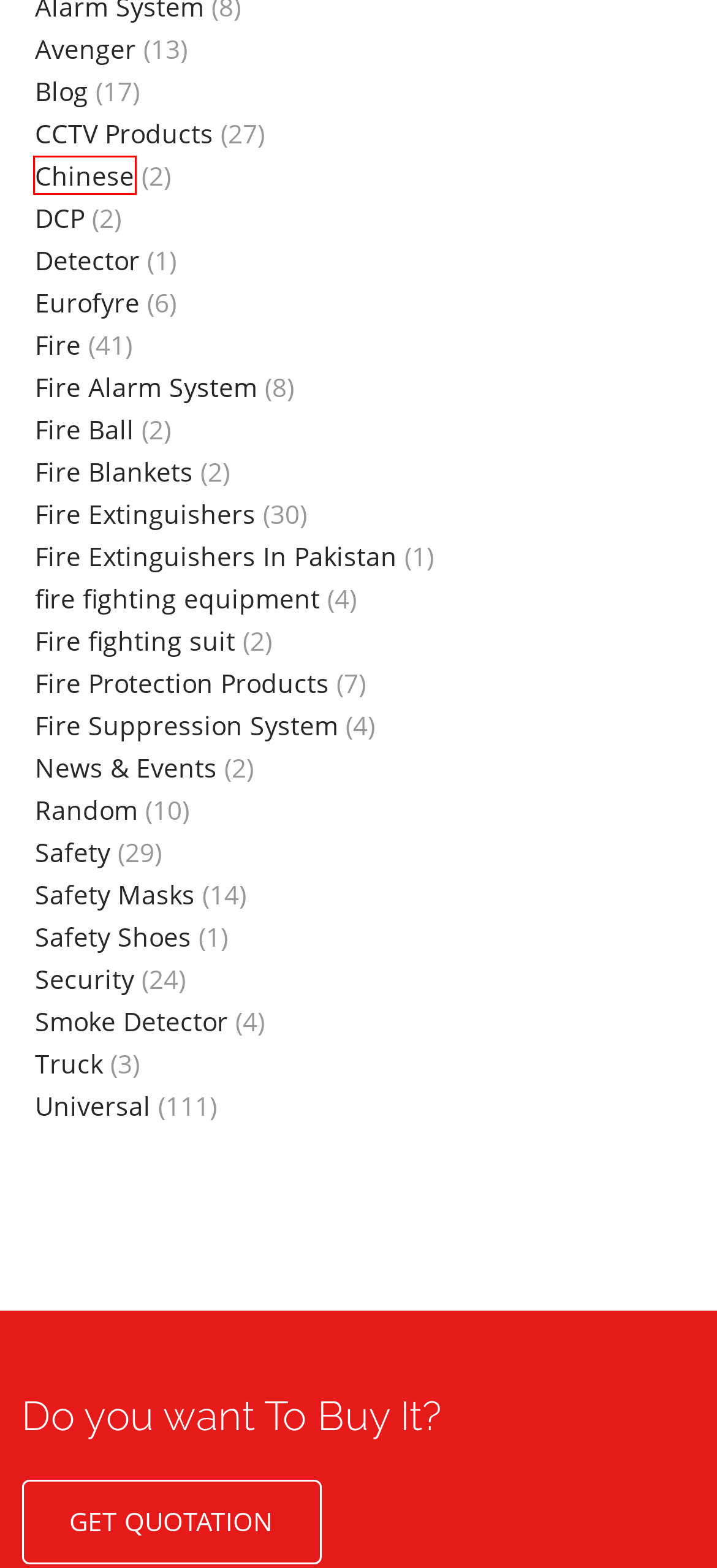Consider the screenshot of a webpage with a red bounding box around an element. Select the webpage description that best corresponds to the new page after clicking the element inside the red bounding box. Here are the candidates:
A. Eurofyre Archives - Universal Fire Protection Co. Pvt Ltd
B. Fire Extinguishers Archives - Universal Fire Protection Co. Pvt Ltd
C. Fire Blankets Archives - Universal Fire Protection Co. Pvt Ltd
D. Random Archives - Universal Fire Protection Co. Pvt Ltd
E. Chinese Archives - Universal Fire Protection Co. Pvt Ltd
F. Fire Ball Archives - Universal Fire Protection Co. Pvt Ltd
G. DCP Archives - Universal Fire Protection Co. Pvt Ltd
H. Safety Archives - Universal Fire Protection Co. Pvt Ltd

E